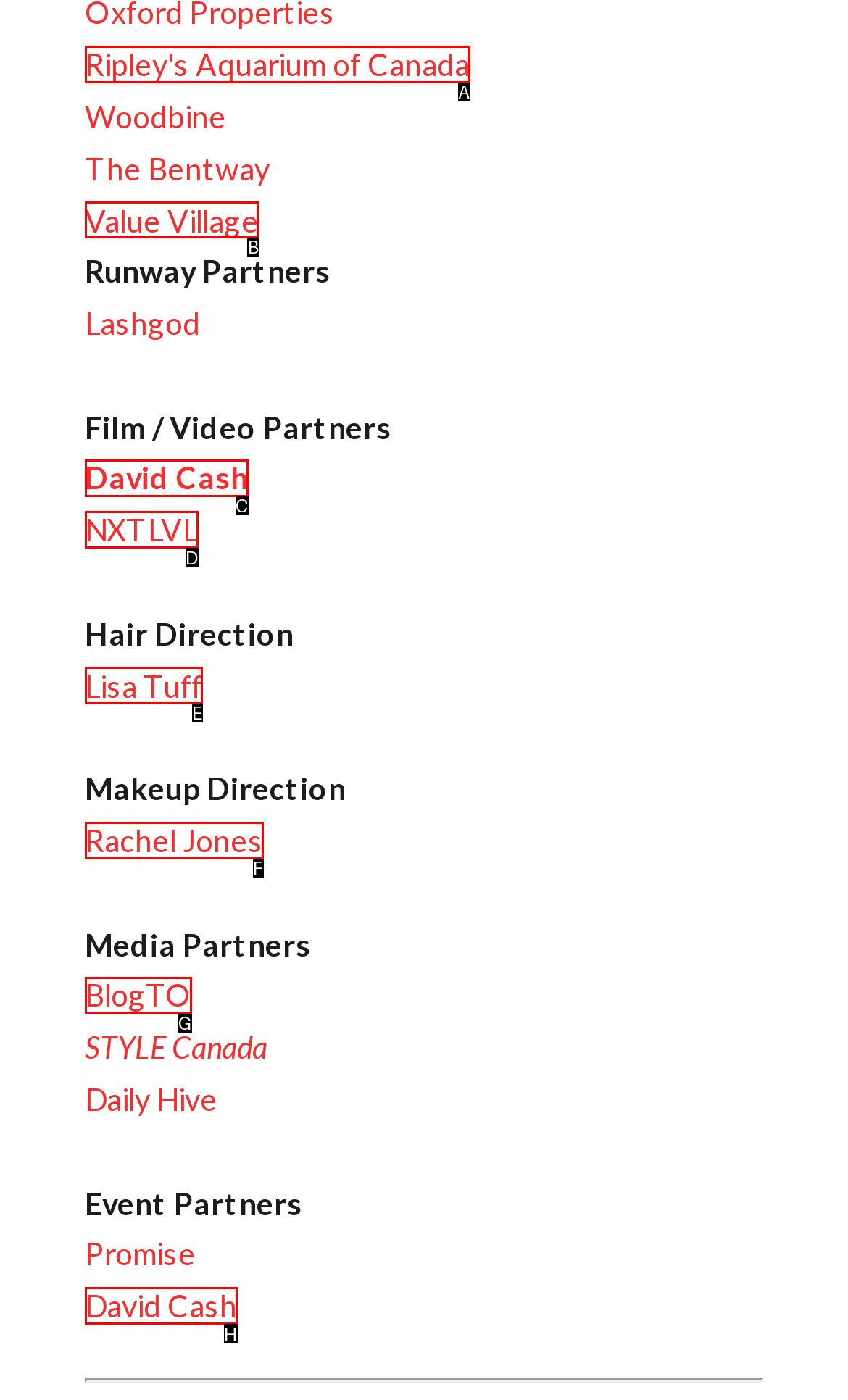Find the correct option to complete this instruction: Explore Value Village. Reply with the corresponding letter.

B